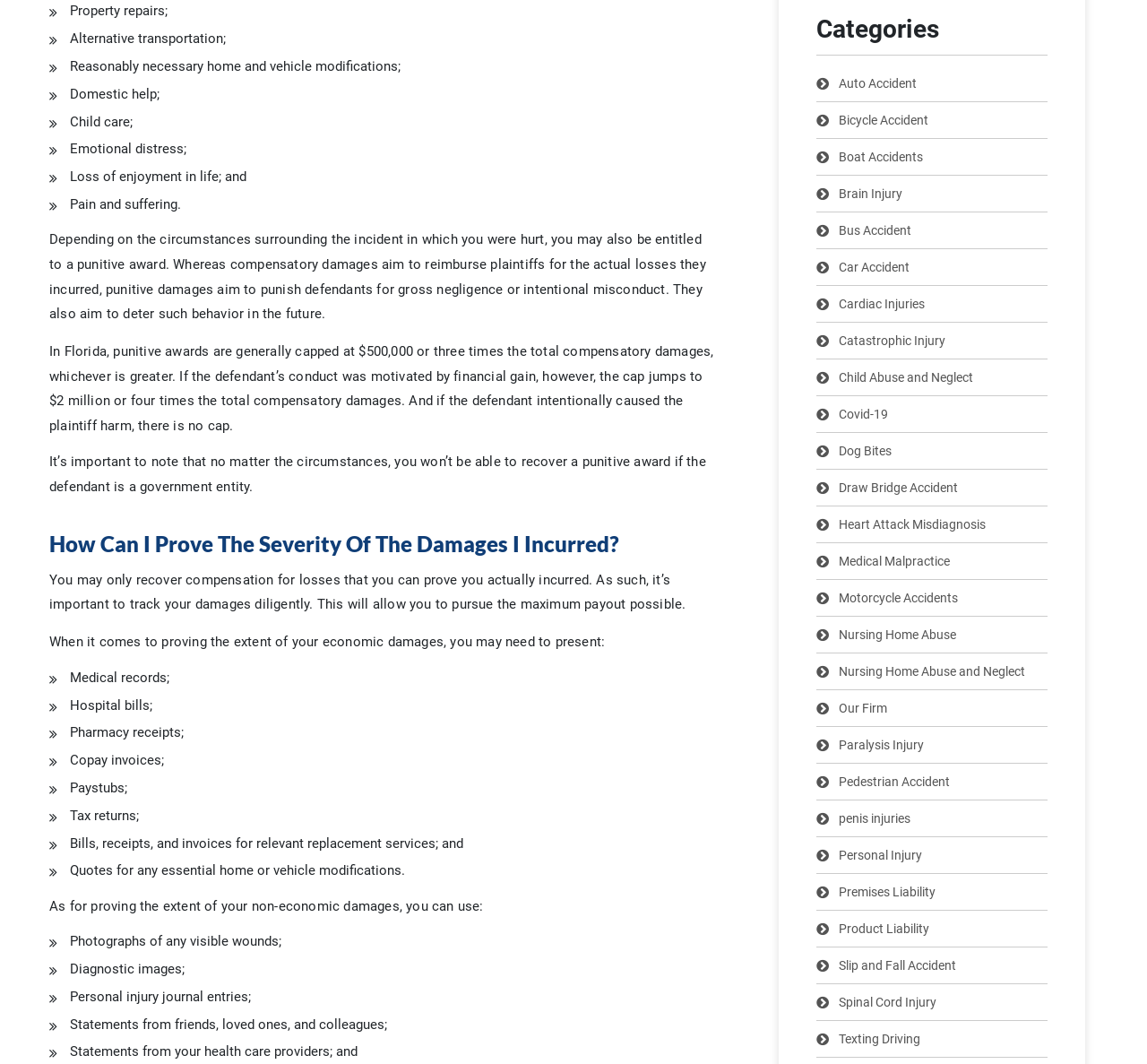Ascertain the bounding box coordinates for the UI element detailed here: "Future Tense Agreement". The coordinates should be provided as [left, top, right, bottom] with each value being a float between 0 and 1.

None